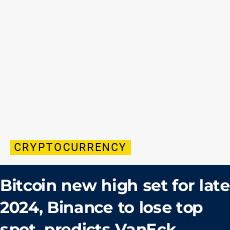Describe all the elements visible in the image meticulously.

This image highlights a news article titled "Bitcoin new high set for late 2024, Binance to lose top spot, predicts VanEck." The article falls under the "Cryptocurrency" category, indicated by a bold, yellow label at the top. The content suggests notable predictions regarding the cryptocurrency market, specifically focusing on Bitcoin's potential price movements and the competitive landscape involving Binance. The layout emphasizes the significance of these insights for business professionals and investors interested in cryptocurrency trends.